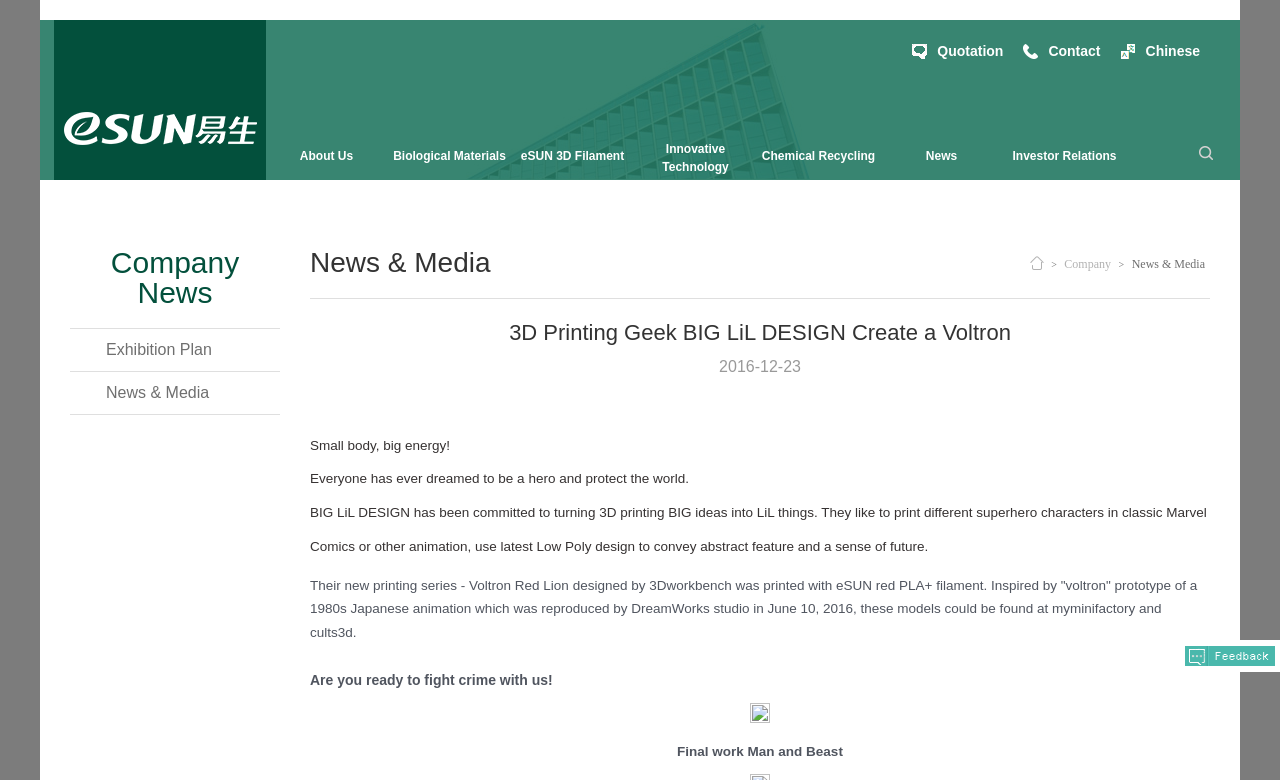What is the company's main business?
Give a thorough and detailed response to the question.

Based on the webpage's meta description and the links in the navigation menu, such as 'Biological Materials' and 'eSUN 3D Filament', it can be inferred that the company's main business is related to biodegradable materials.